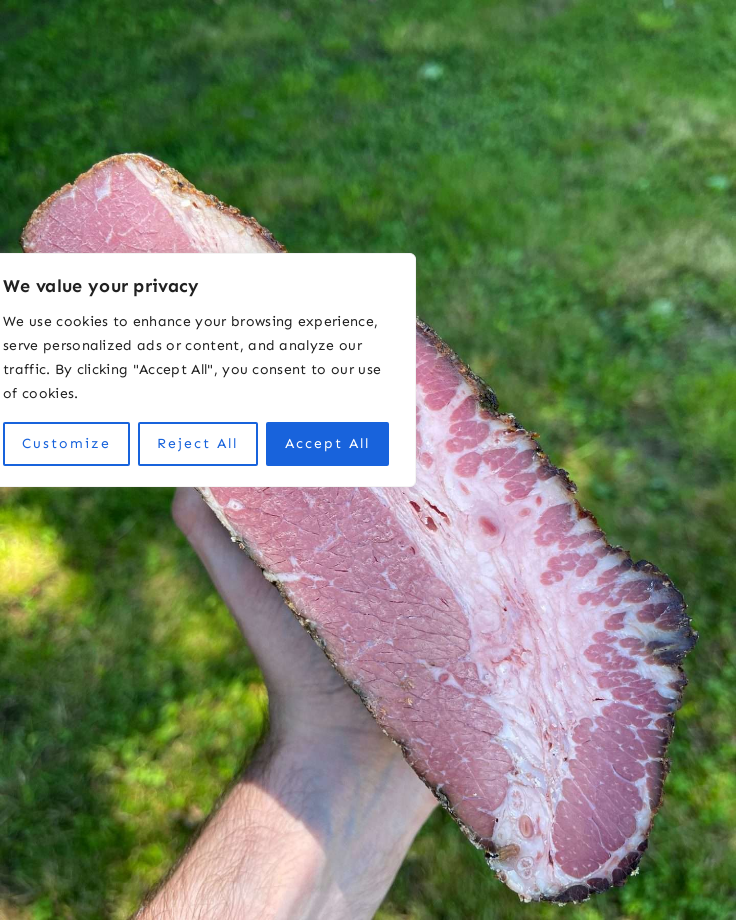What is the tone of the privacy notice? Look at the image and give a one-word or short phrase answer.

valuing